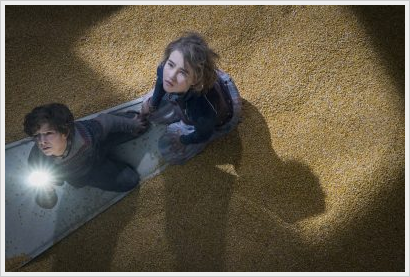Paint a vivid picture with your words by describing the image in detail.

In this tense moment from "A Quiet Place," we see Marcus Abbott (played by Noah Jupe) and Regan Abbott (Millicent Simmonds) navigating their perilous surroundings. The siblings are illuminated by a flashlight, peering up with expressions of caution and determination, amidst a vast expanse of golden grains that seems to symbolize both safety and danger. Their positioning and the shadows cast around them suggest a world filled with uncertainty and the importance of remaining silent as they evade unseen threats. This scene encapsulates the film's exploration of survival, family bonds, and the haunting reality in a post-apocalyptic world. Photo courtesy of Paramount Pictures.